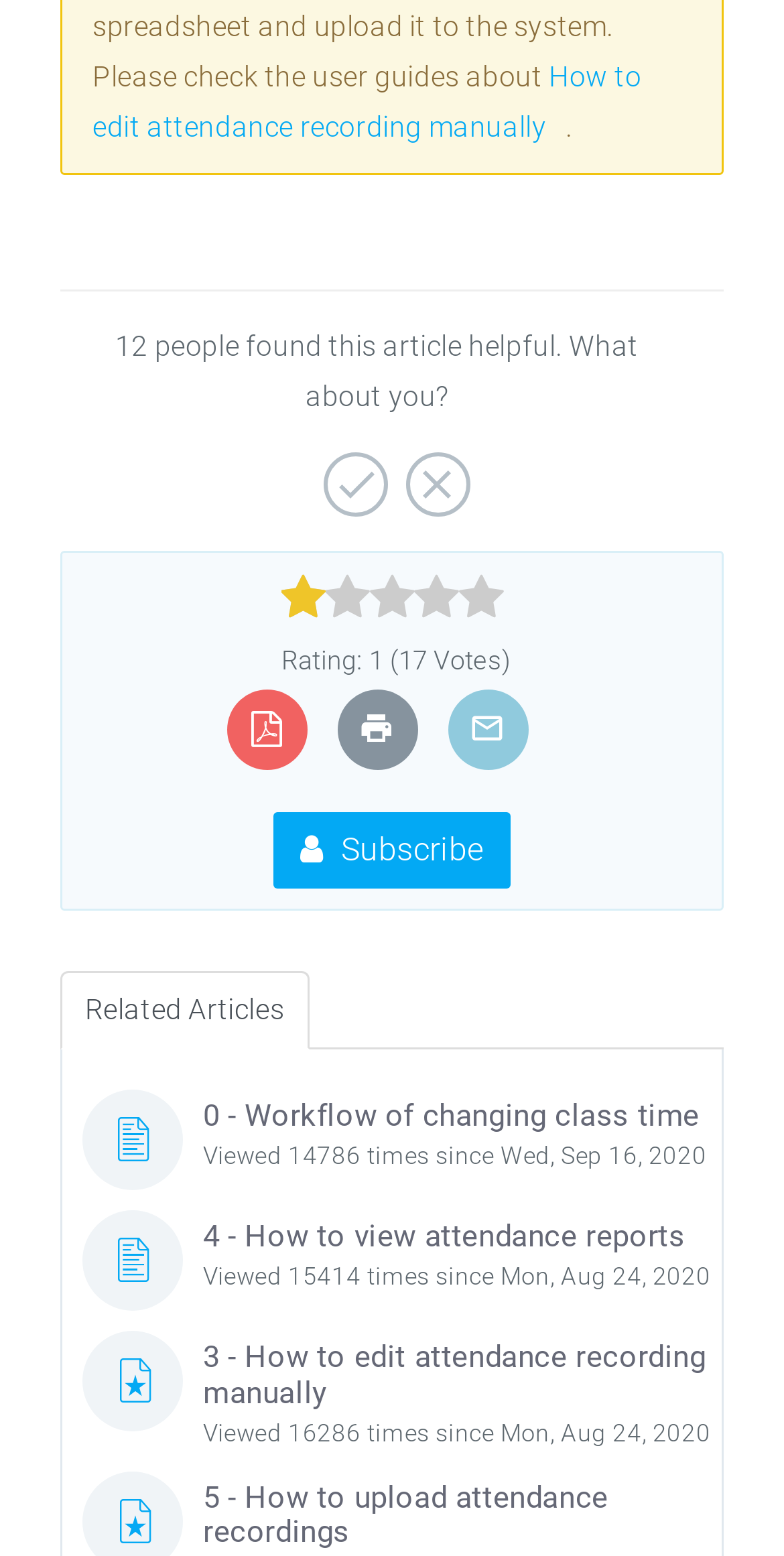Determine the bounding box coordinates for the UI element with the following description: "title="Print Article"". The coordinates should be four float numbers between 0 and 1, represented as [left, top, right, bottom].

[0.457, 0.455, 0.504, 0.482]